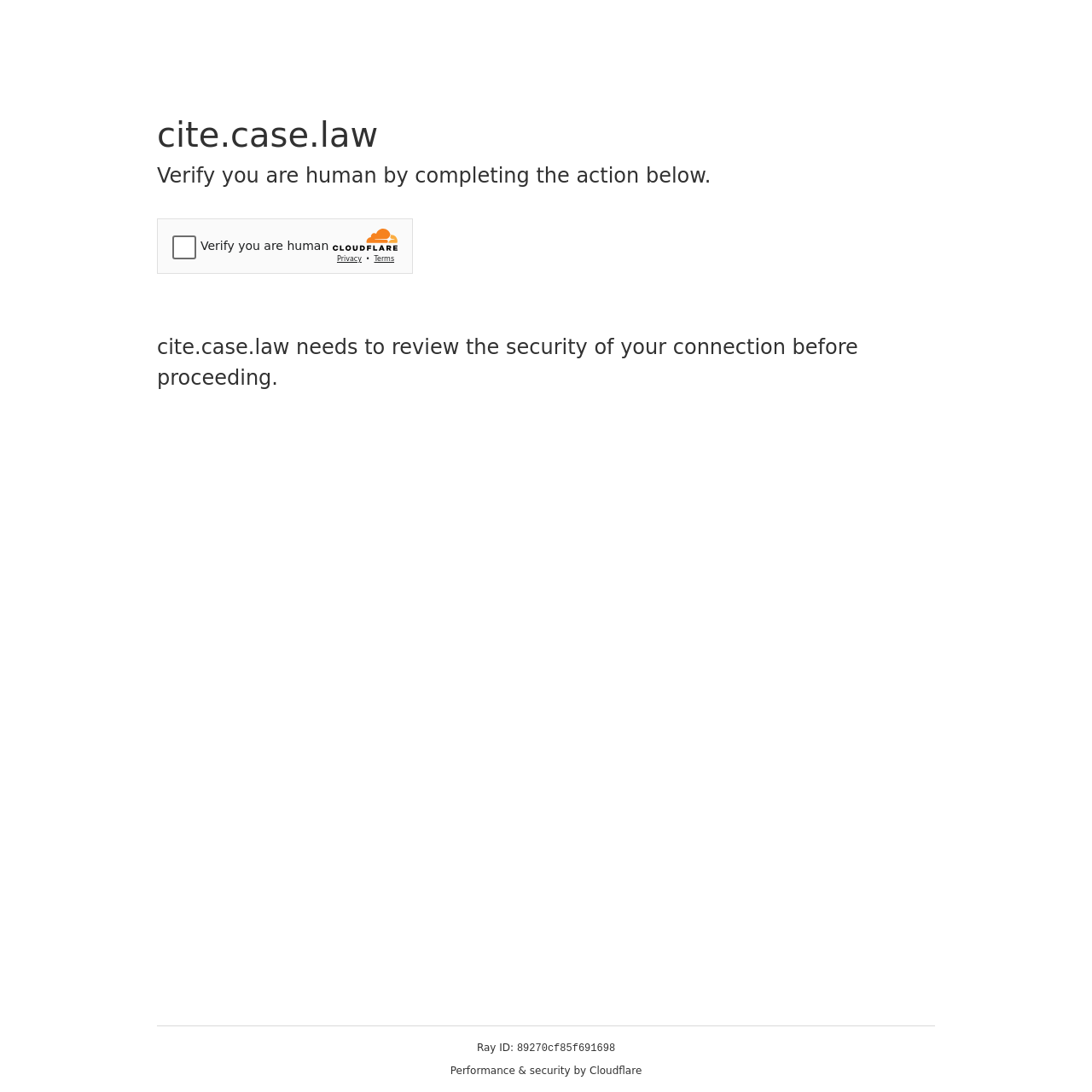Give a detailed explanation of the elements present on the webpage.

The webpage appears to be a security verification page. At the top, there is a heading that reads "cite.case.law". Below this heading, another heading is displayed, instructing the user to "Verify you are human by completing the action below." 

To the right of these headings, an iframe is positioned, containing a Cloudflare security challenge widget. This iframe takes up a significant portion of the top section of the page. 

Below the iframe, a paragraph of text is displayed, stating that "cite.case.law needs to review the security of your connection before proceeding." This text is centered on the page.

At the bottom of the page, there is a section containing three lines of text. The first line reads "Ray ID:", followed by a unique identifier "89270cf85f691698" on the next line. The last line of text is "Performance & security by Cloudflare", which is positioned at the very bottom of the page.